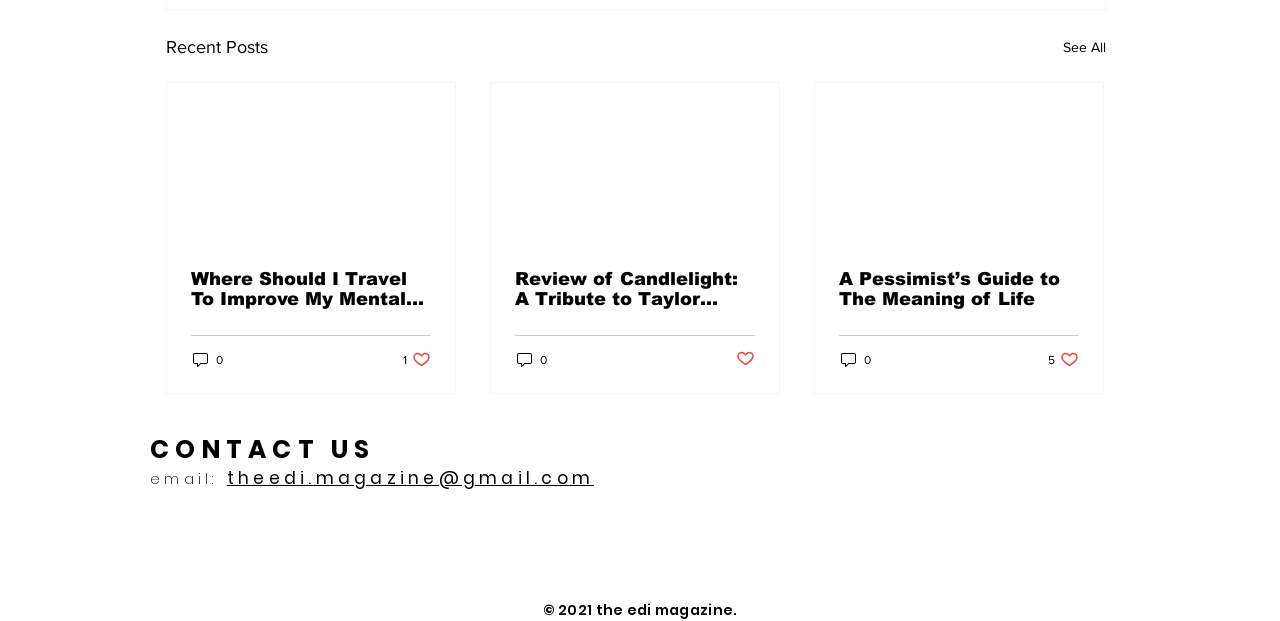Determine the bounding box coordinates for the area you should click to complete the following instruction: "Search for products".

None